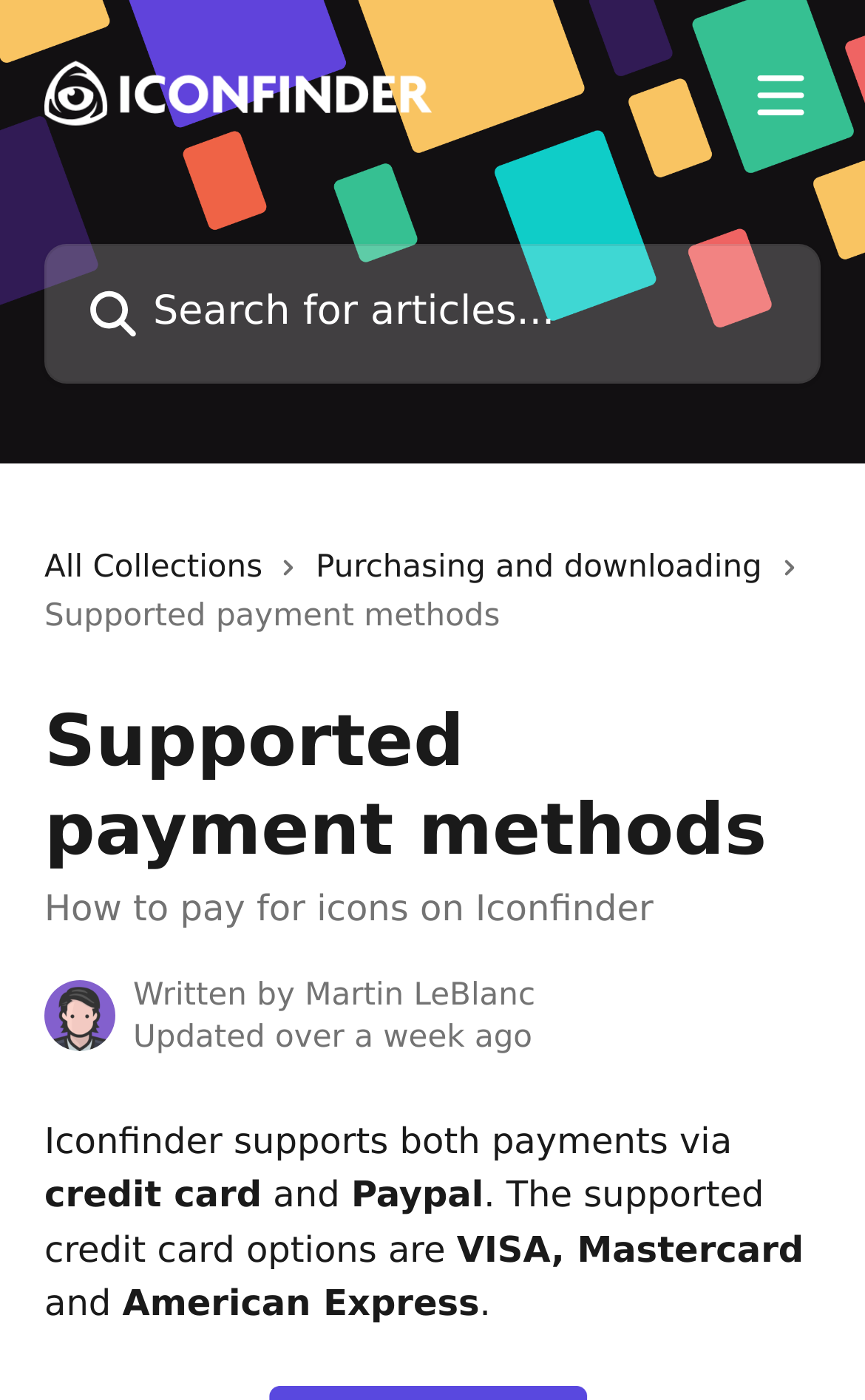Provide a thorough description of the webpage's content and layout.

The webpage is about "How to pay for icons on Iconfinder" and appears to be a knowledge base article. At the top, there is a header section with a link to "Iconfinder Knowledgebase" accompanied by an image, a button to open a menu, and a search bar with a placeholder text "Search for articles...". 

Below the header, there are three links: "All Collections", "Purchasing and downloading", and an image beside each link. The main content of the article starts with a heading "Supported payment methods" followed by a subheading "How to pay for icons on Iconfinder". 

The article is written by Martin LeBlanc, and the author's avatar is displayed beside the author's name. The article was updated over a week ago. The main content of the article explains that Iconfinder supports payments via credit card and Paypal. It further elaborates that the supported credit card options are VISA, Mastercard, and American Express.